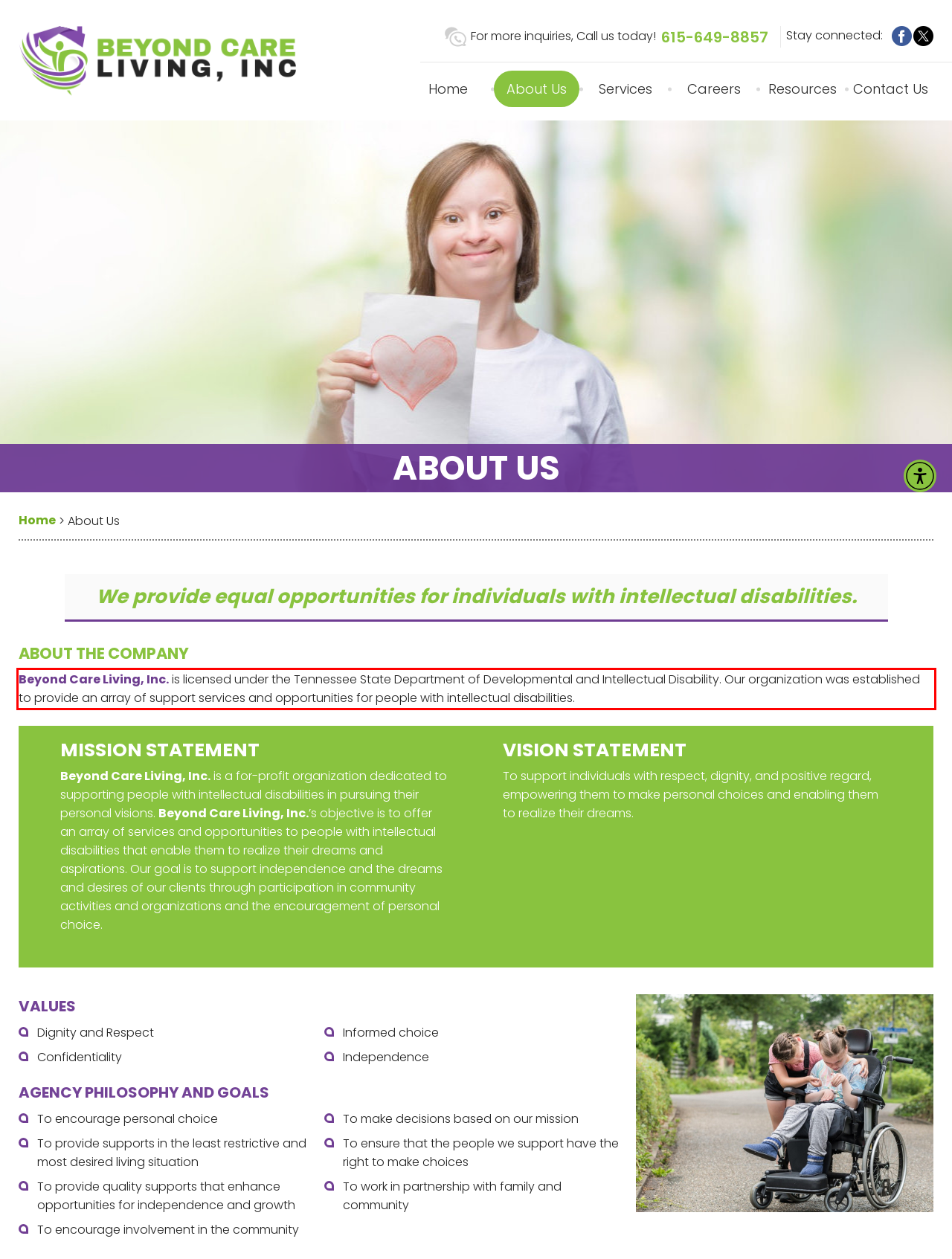Analyze the red bounding box in the provided webpage screenshot and generate the text content contained within.

Beyond Care Living, Inc. is licensed under the Tennessee State Department of Developmental and Intellectual Disability. Our organization was established to provide an array of support services and opportunities for people with intellectual disabilities.